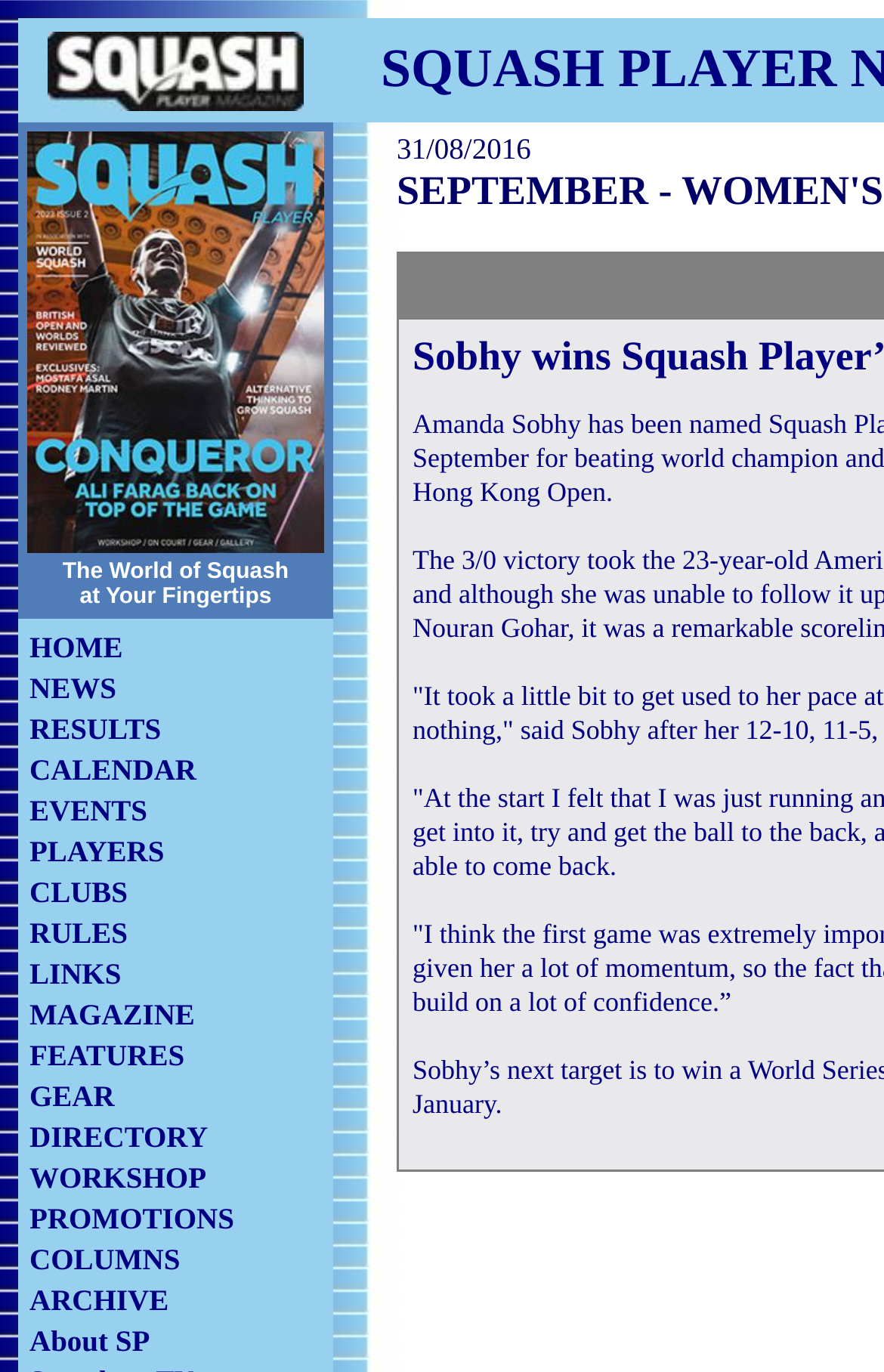What type of content is featured on this website?
Based on the image content, provide your answer in one word or a short phrase.

News and information